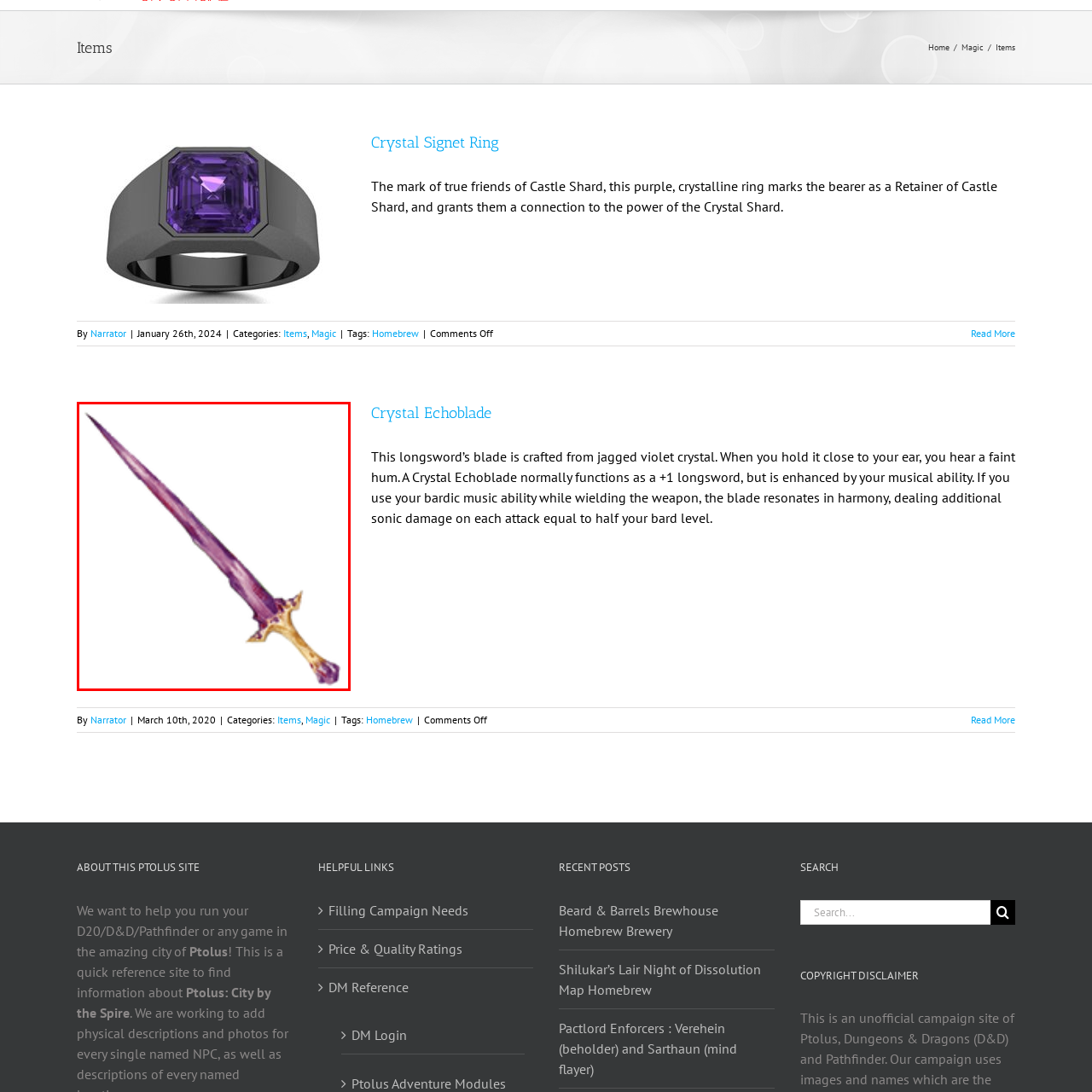Explain in detail what is shown in the red-bordered image.

This image depicts the **Crystal Echoblade**, a magical longsword renowned for its unique design and properties. The blade, crafted from a jagged violet crystal, features a distinctive shimmering appearance that suggests an otherworldly origin. Its elegant hilt, adorned with golden accents, provides a striking contrast to the vibrant hue of the blade.

In the lore surrounding this weapon, the Crystal Echoblade is not just a weapon; it resonates with sound, allowing its wielder to experience a faint hum when held close to the ear. This longsword typically functions as a +1 weapon but gains enhanced abilities when wielded by a bard, amplifying its power through musical performances. The blade's charm lies in its ability to deal additional sonic damage during combat, making it a coveted item for adventurers specializing in bardic magic.

Overall, the Crystal Echoblade is a symbol of artistry and power, revered both for its aesthetic beauty and its effectiveness in battle.